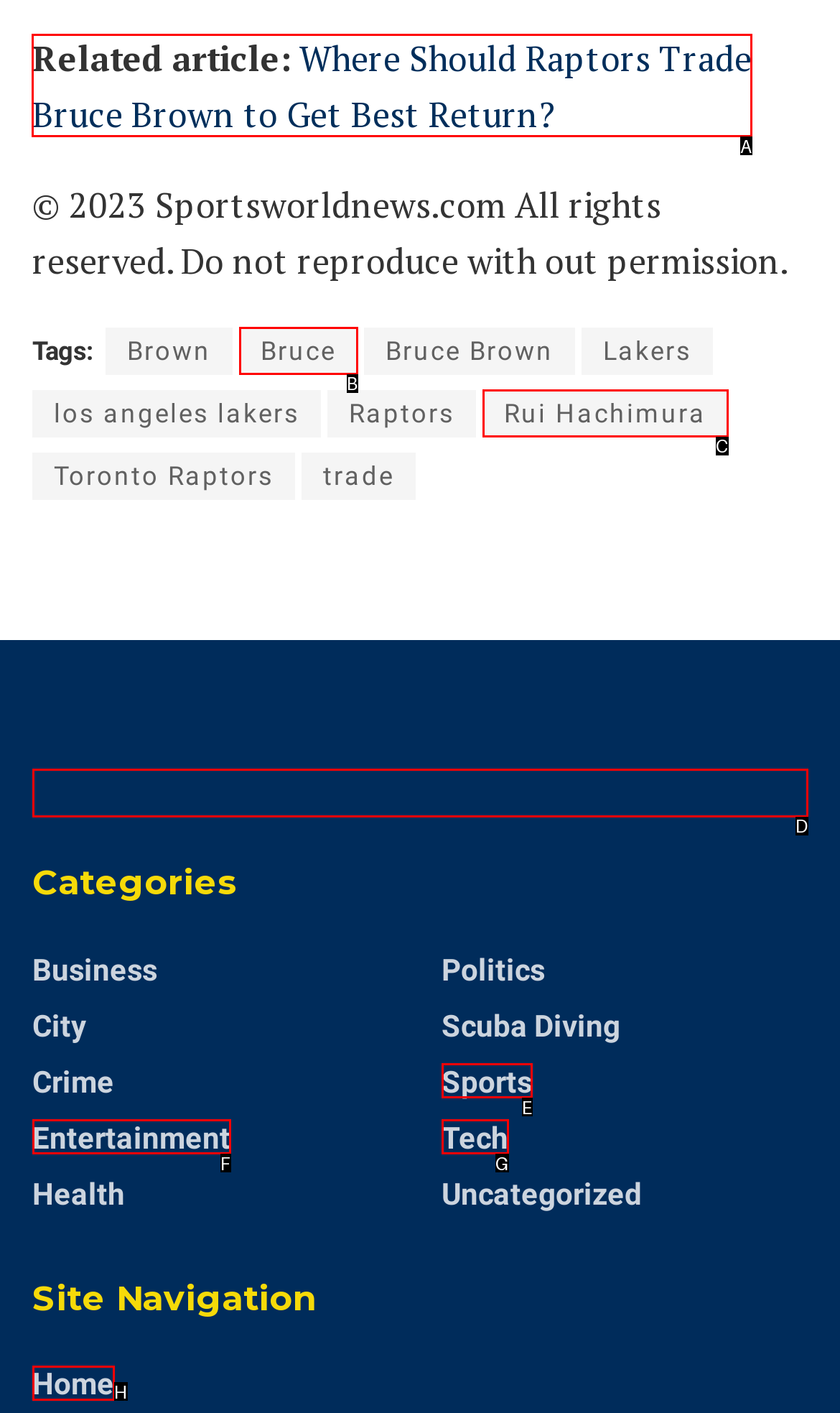Determine the letter of the element you should click to carry out the task: Click on the 'Where Should Raptors Trade Bruce Brown to Get Best Return?' article
Answer with the letter from the given choices.

A